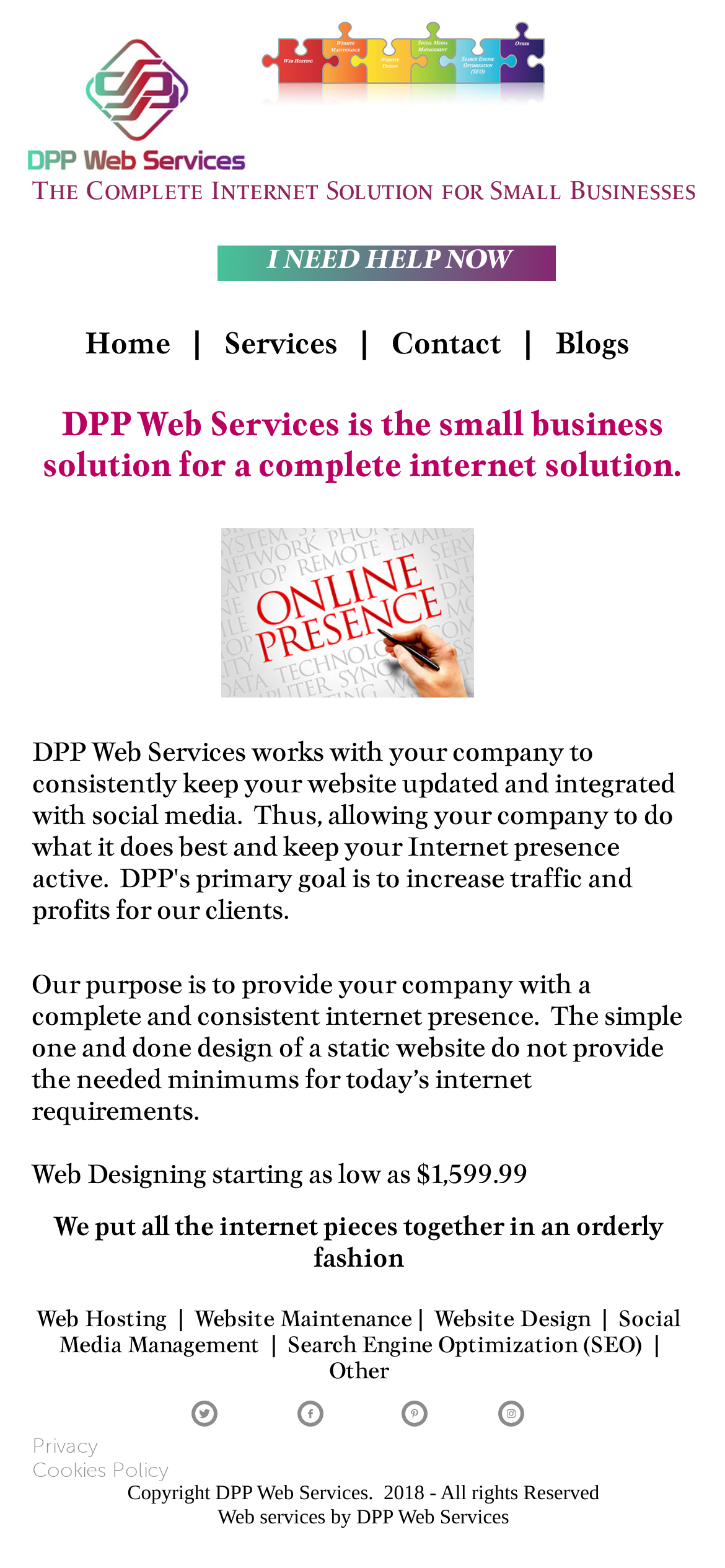Identify the bounding box of the UI component described as: "Services".

[0.309, 0.207, 0.465, 0.232]